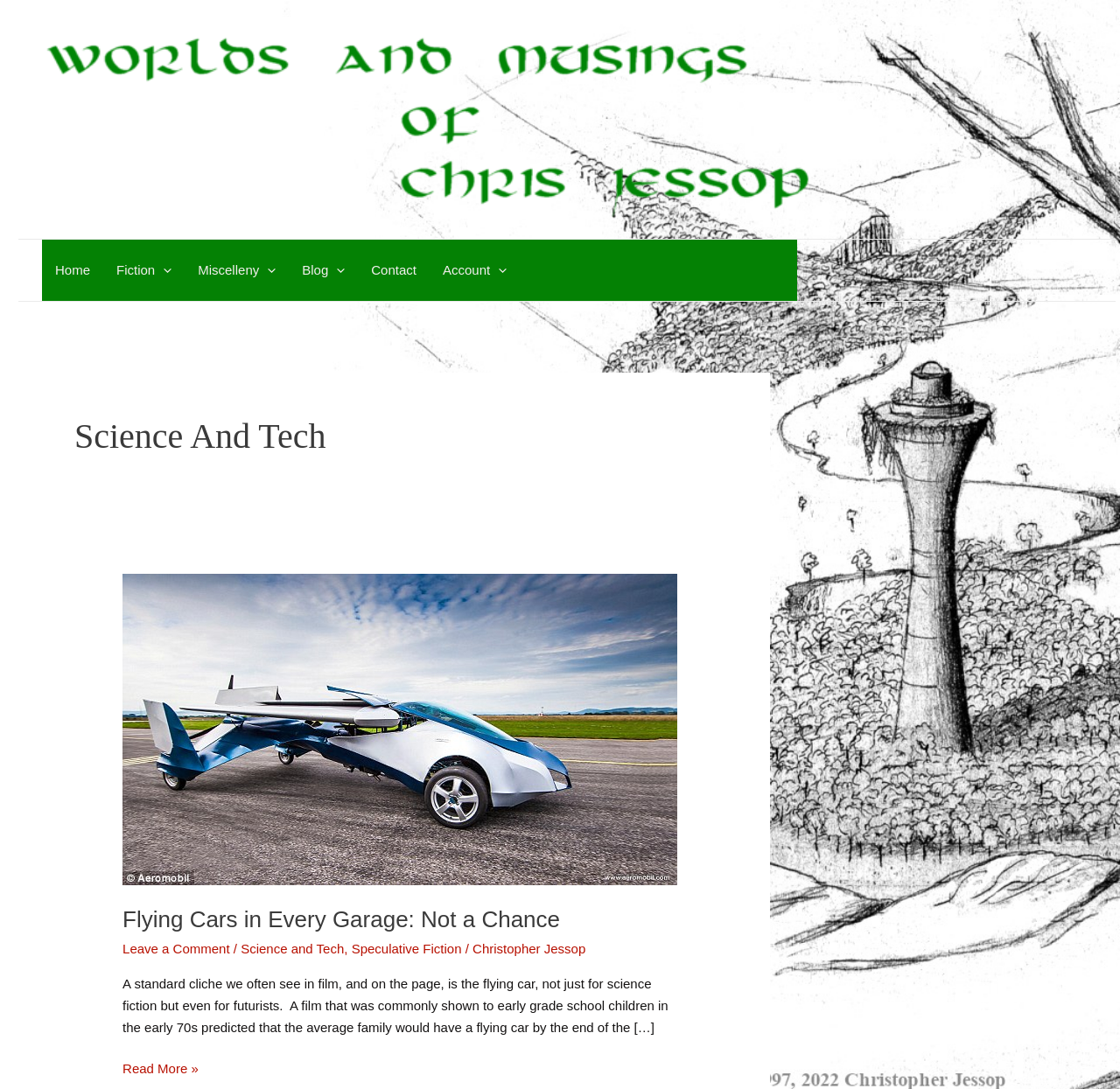What type of content is featured on this website? Using the information from the screenshot, answer with a single word or phrase.

Science and Tech